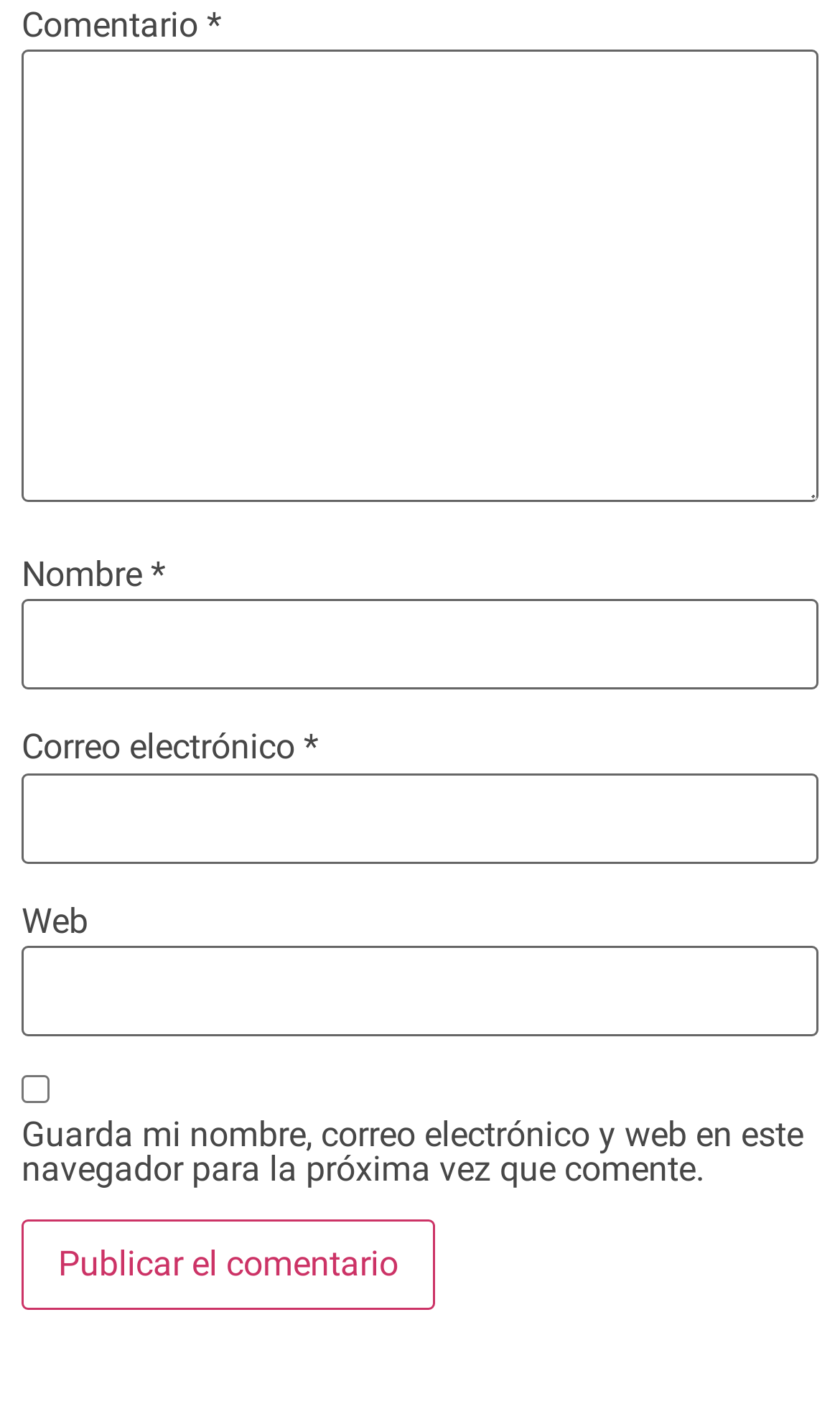From the element description: "parent_node: Comentario * name="comment"", extract the bounding box coordinates of the UI element. The coordinates should be expressed as four float numbers between 0 and 1, in the order [left, top, right, bottom].

[0.026, 0.035, 0.974, 0.356]